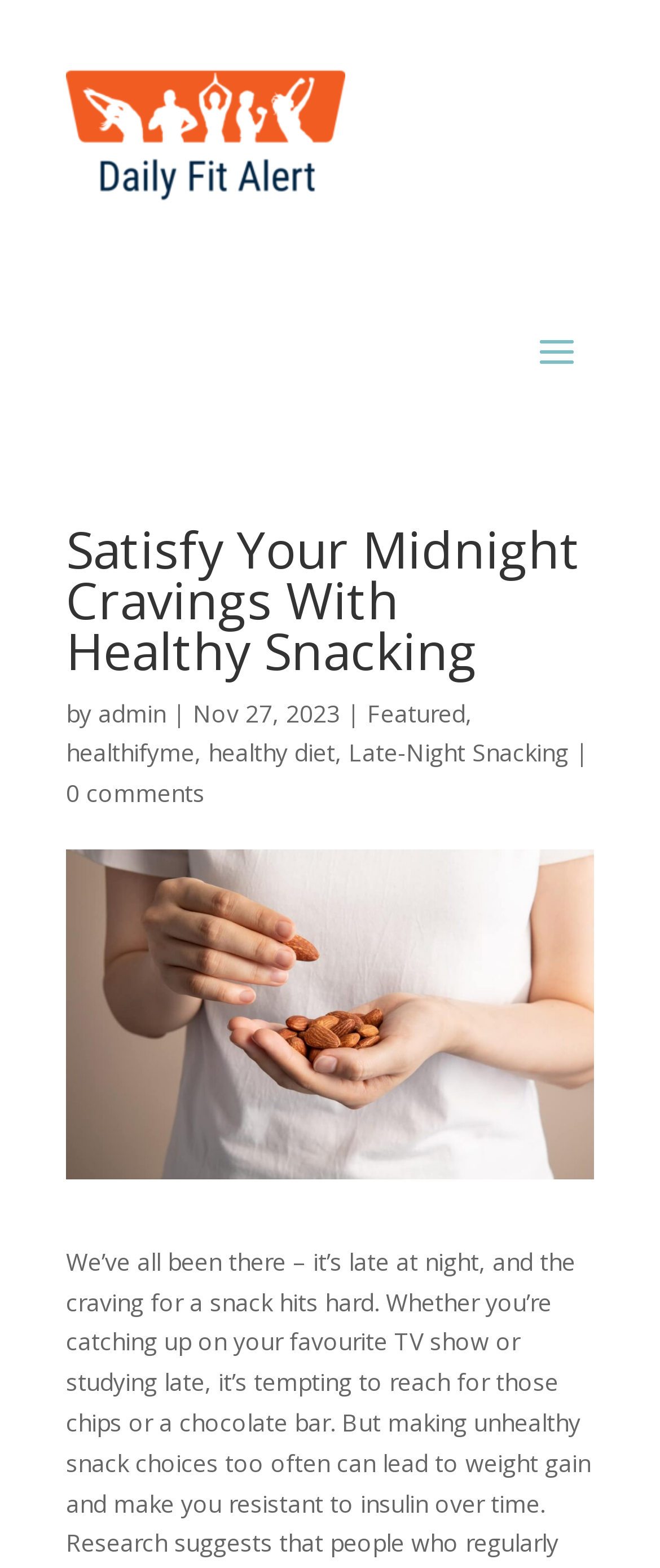Provide a brief response in the form of a single word or phrase:
What are the categories of the article?

Featured, healthifyme, healthy diet, Late-Night Snacking